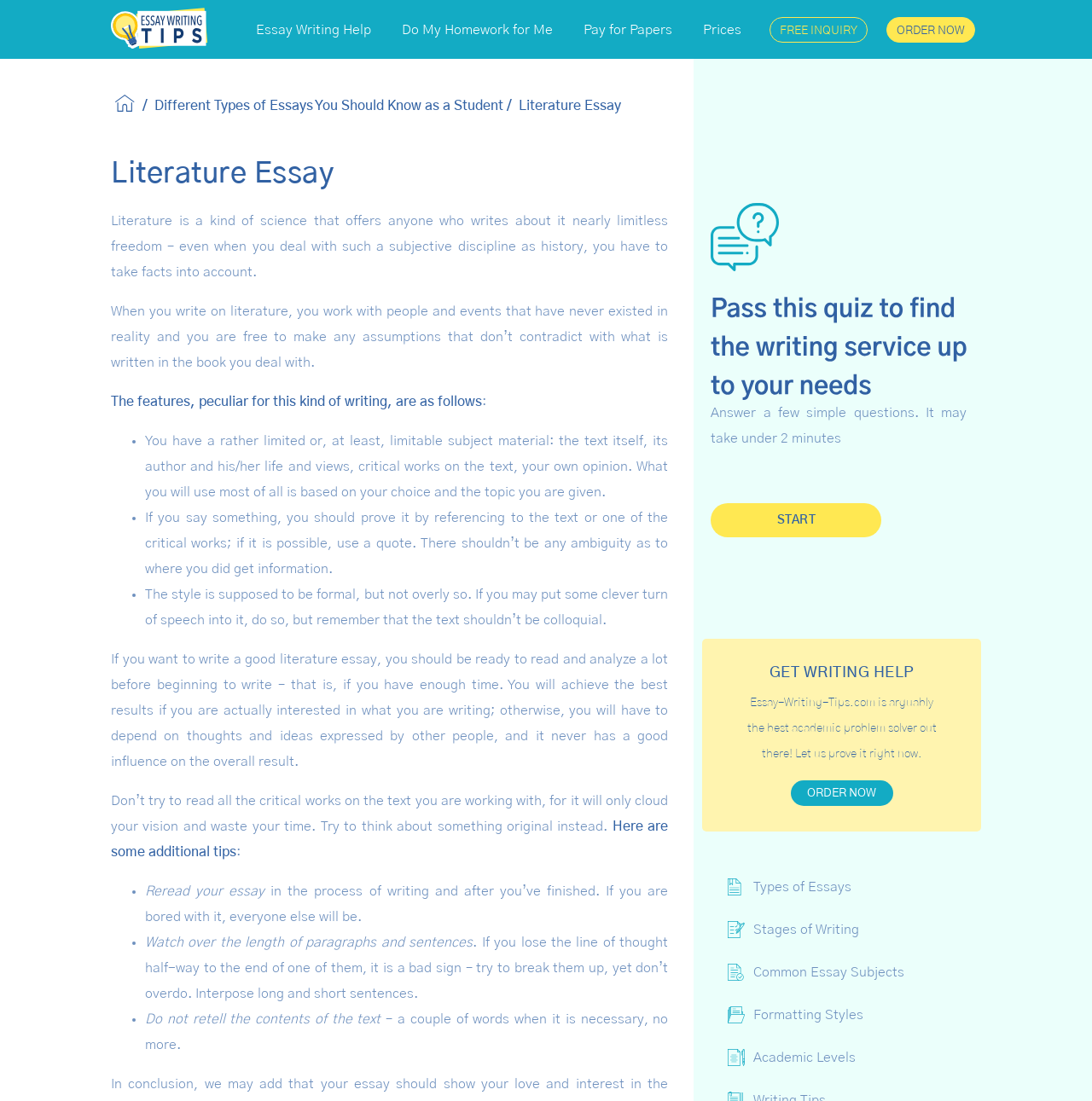What is the recommended approach to reading critical works on a text?
Please provide a single word or phrase in response based on the screenshot.

Don't read all